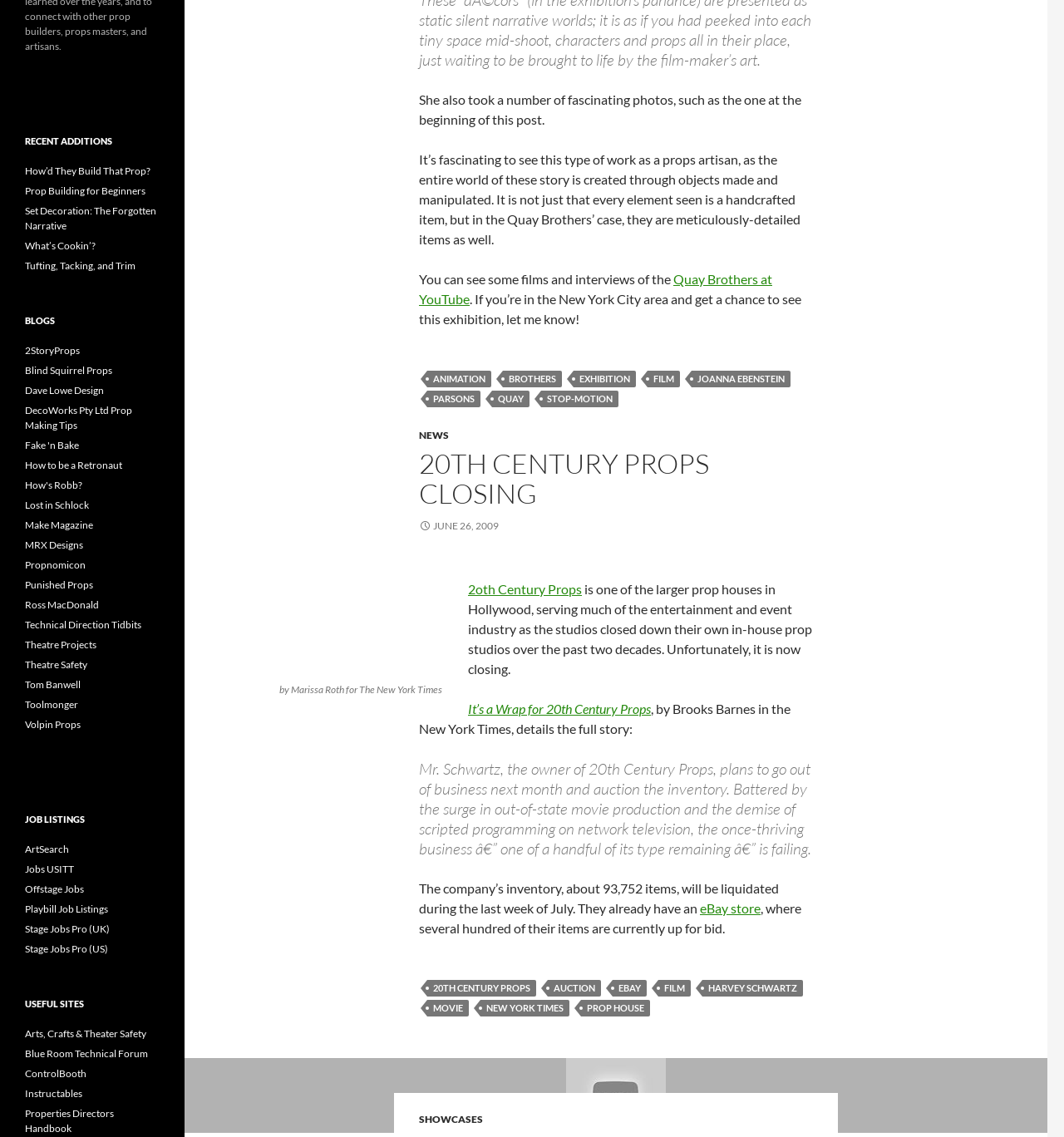Please provide the bounding box coordinates for the element that needs to be clicked to perform the instruction: "Explore the 'RECENT ADDITIONS' section". The coordinates must consist of four float numbers between 0 and 1, formatted as [left, top, right, bottom].

[0.023, 0.118, 0.15, 0.131]